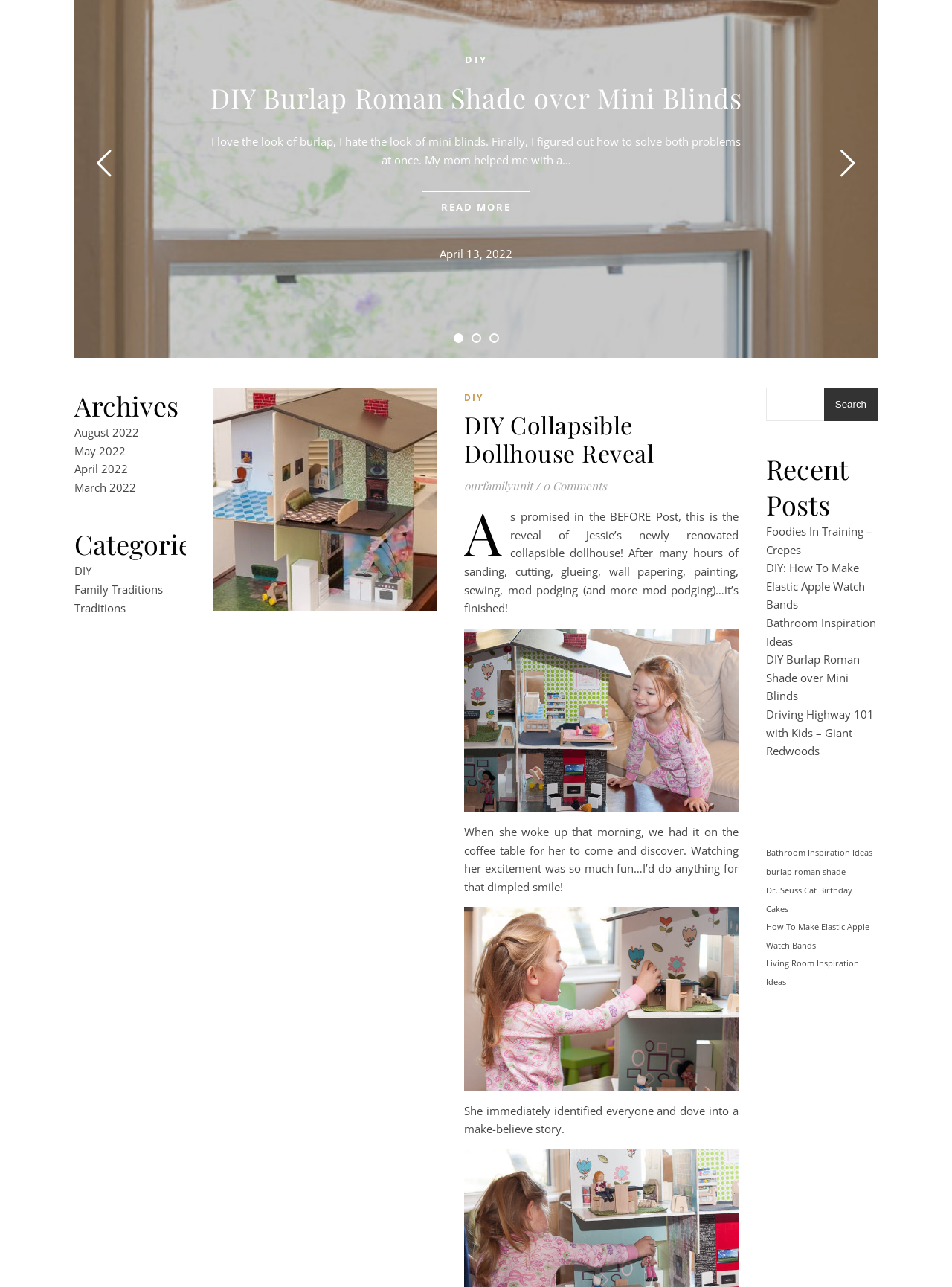Identify the bounding box for the given UI element using the description provided. Coordinates should be in the format (top-left x, top-left y, bottom-right x, bottom-right y) and must be between 0 and 1. Here is the description: Beauty

None